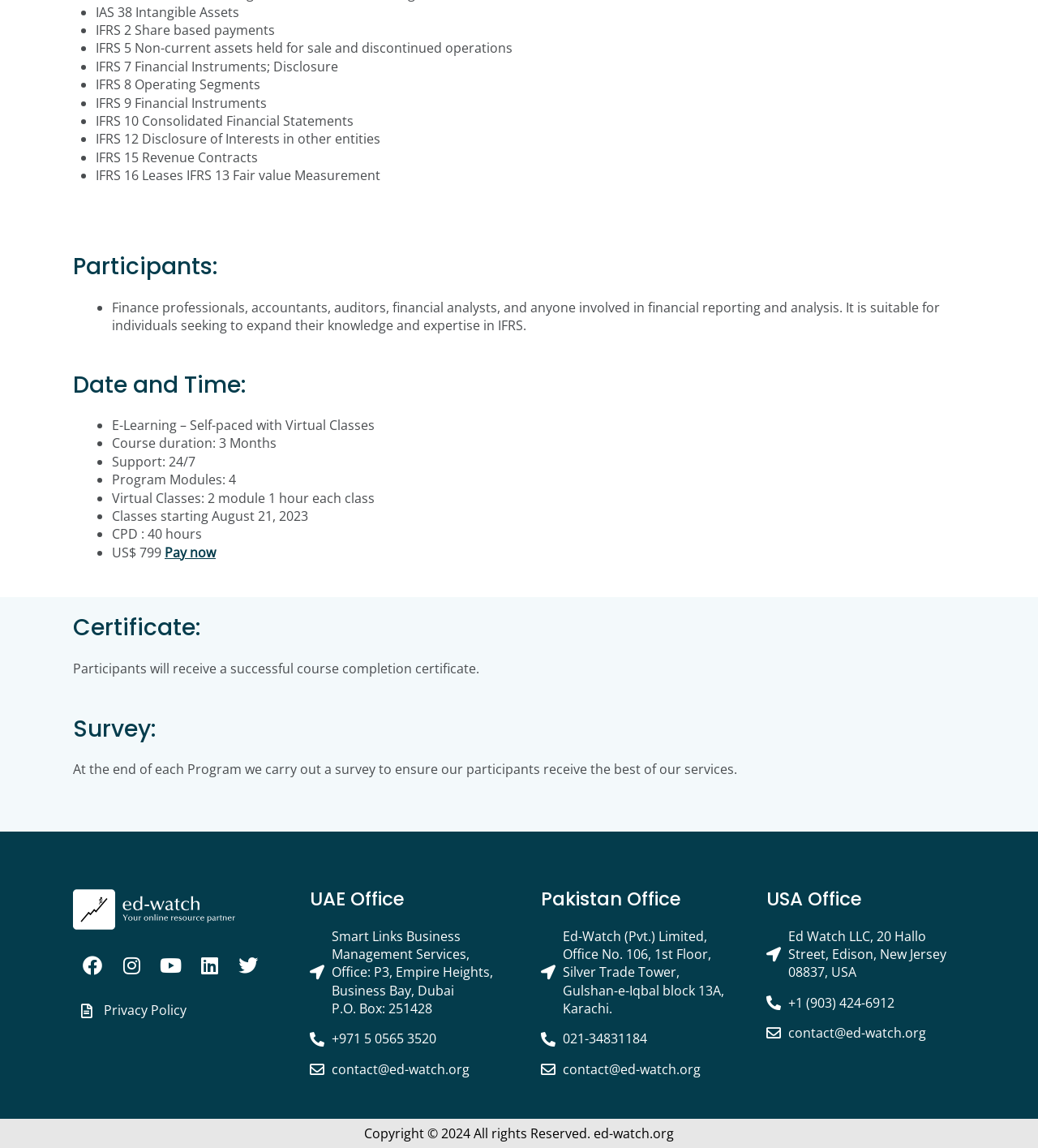Answer the following inquiry with a single word or phrase:
What is the cost of the course?

US$ 799